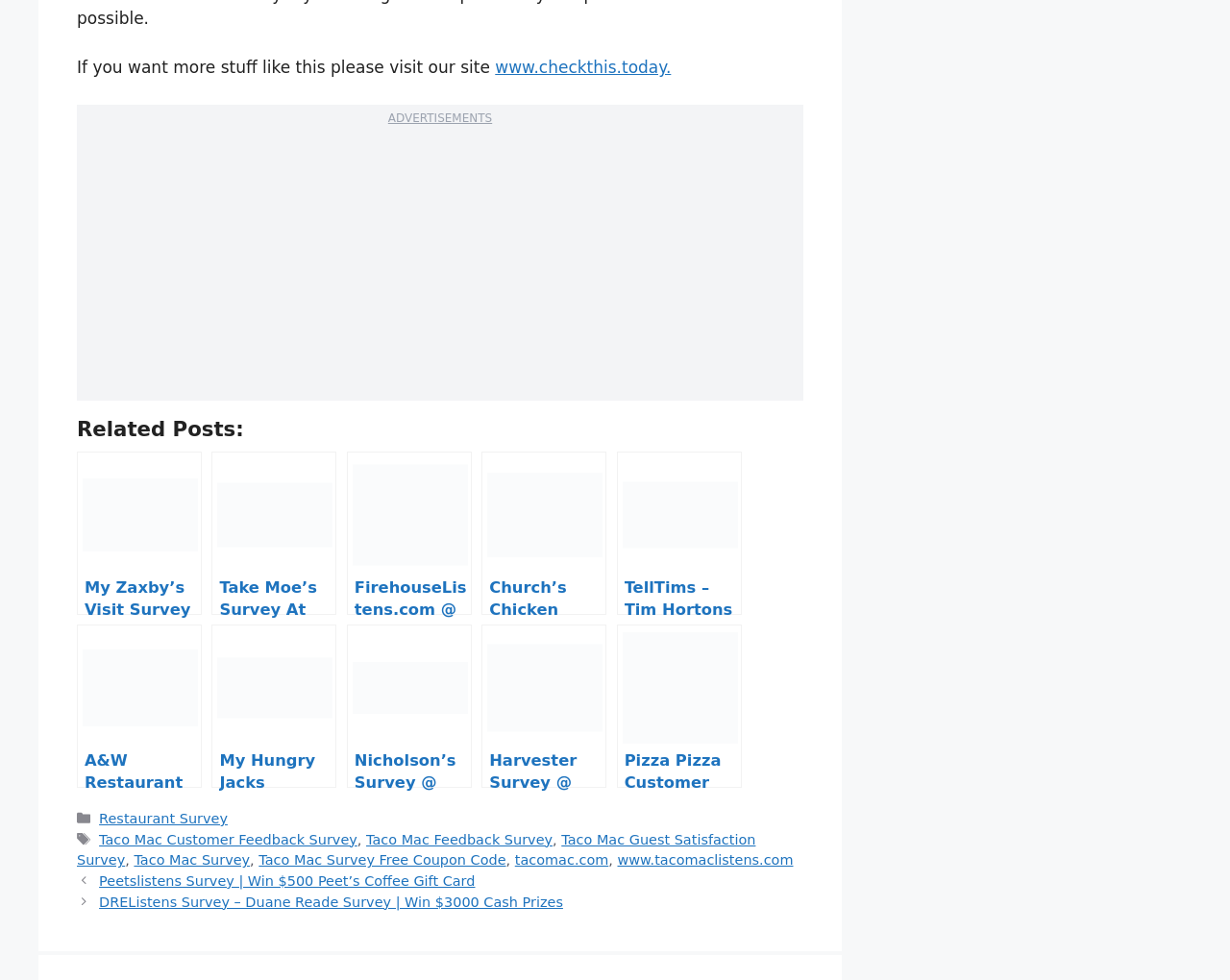Determine the bounding box coordinates of the target area to click to execute the following instruction: "visit the website www.checkthis.today."

[0.403, 0.059, 0.546, 0.079]